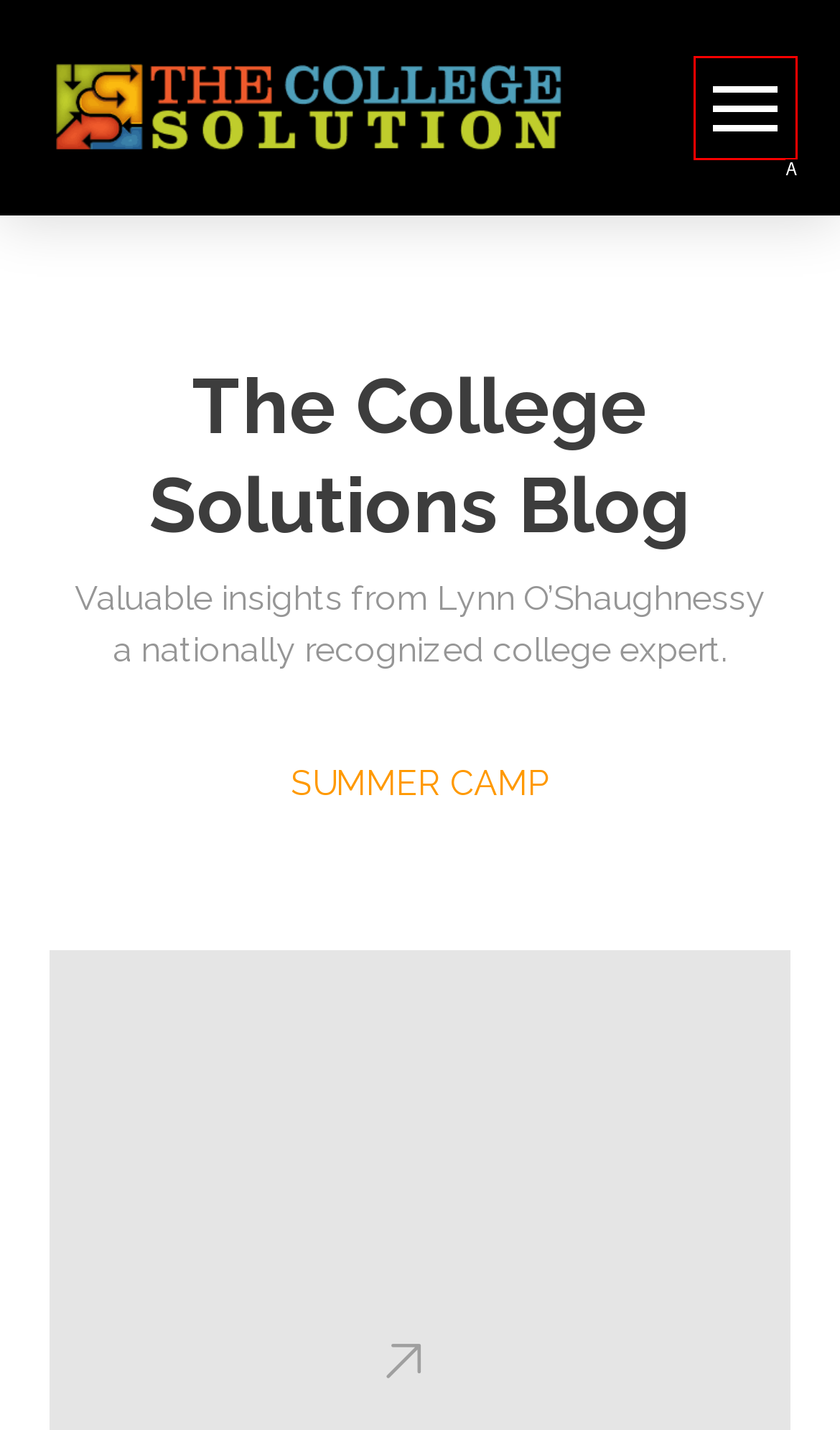Tell me the letter of the option that corresponds to the description: aria-label="Toggle Off Canvas Content"
Answer using the letter from the given choices directly.

A